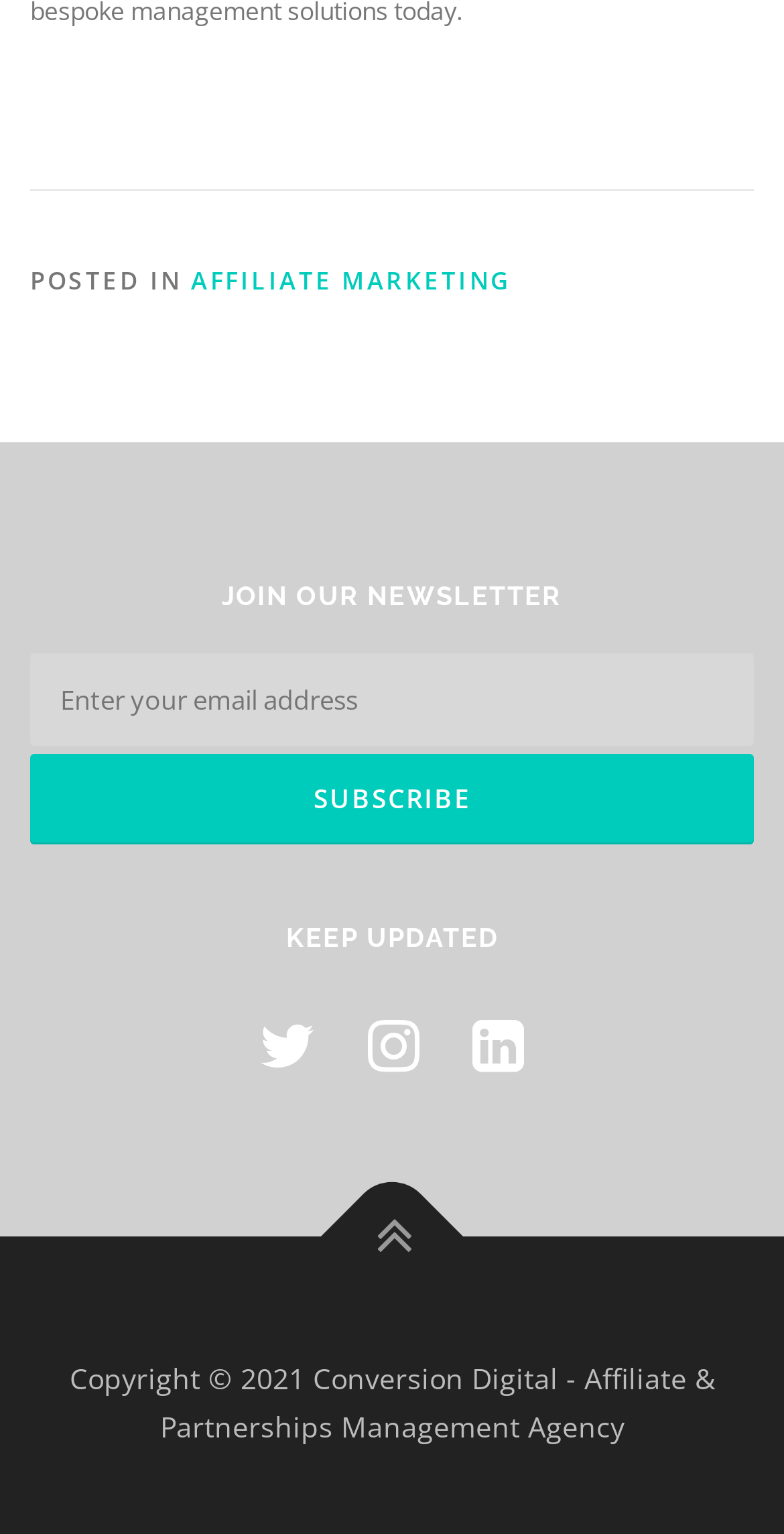Find the bounding box of the element with the following description: "Affiliate Marketing". The coordinates must be four float numbers between 0 and 1, formatted as [left, top, right, bottom].

[0.244, 0.171, 0.653, 0.194]